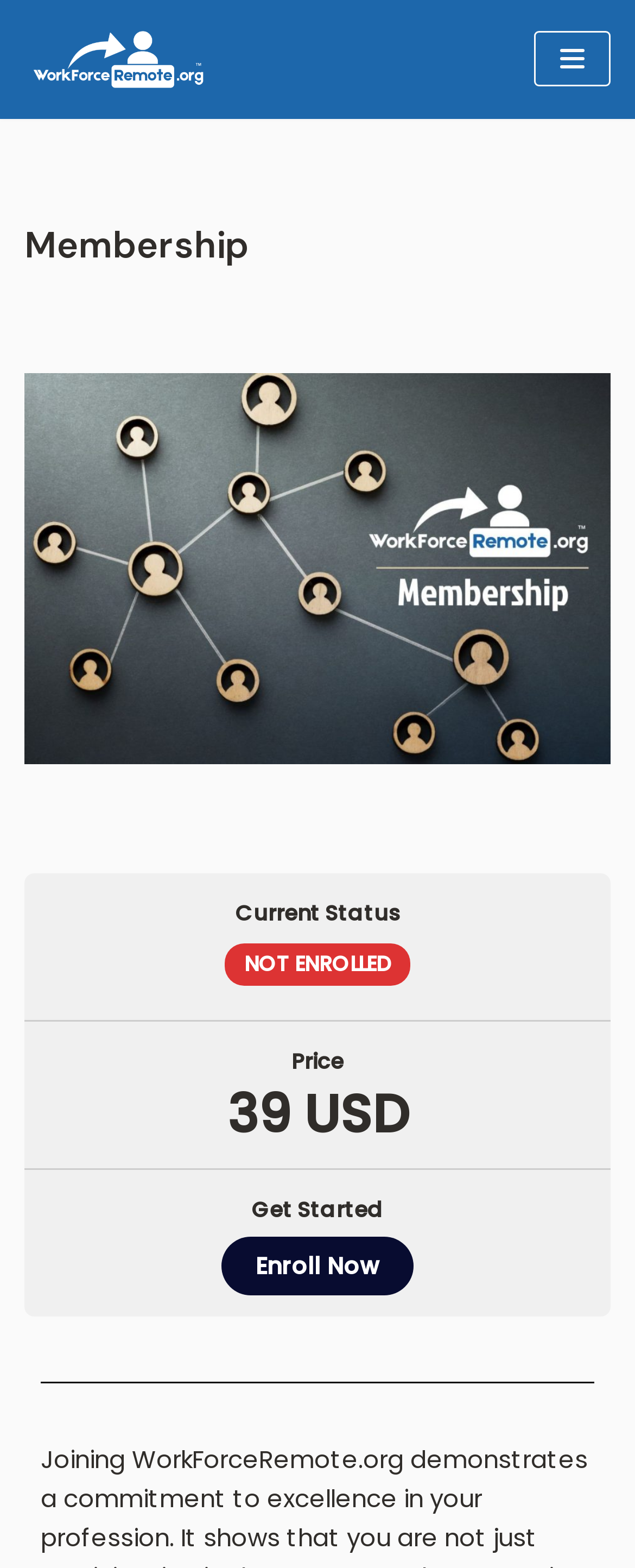Examine the image and give a thorough answer to the following question:
What is the function of the 'Navigation Menu' button?

The 'Navigation Menu' button is located at the top-right corner of the webpage, and its description suggests that it is used to expand or collapse navigation options. The button's text and its position imply that it is used to provide users with additional navigation options.